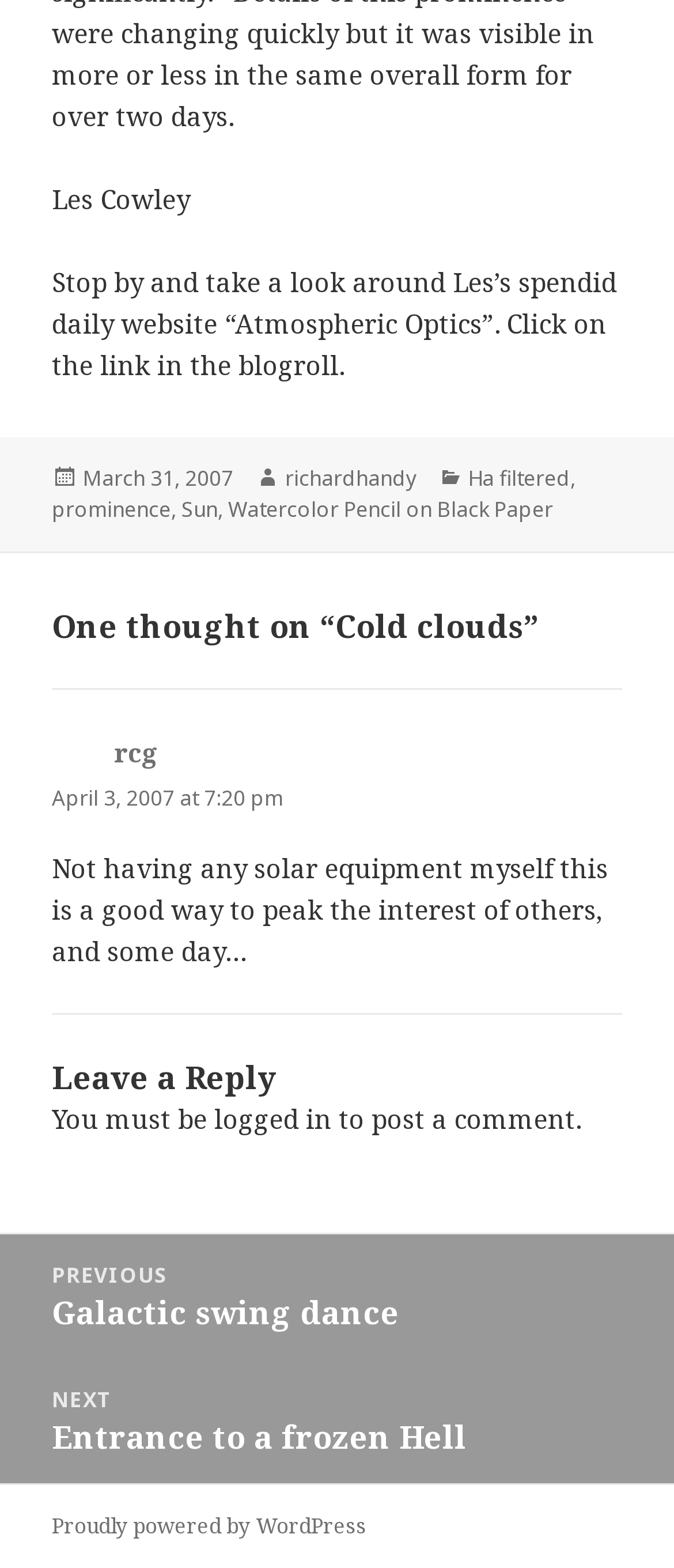Find the bounding box of the web element that fits this description: "March 31, 2007March 31, 2007".

[0.123, 0.295, 0.346, 0.315]